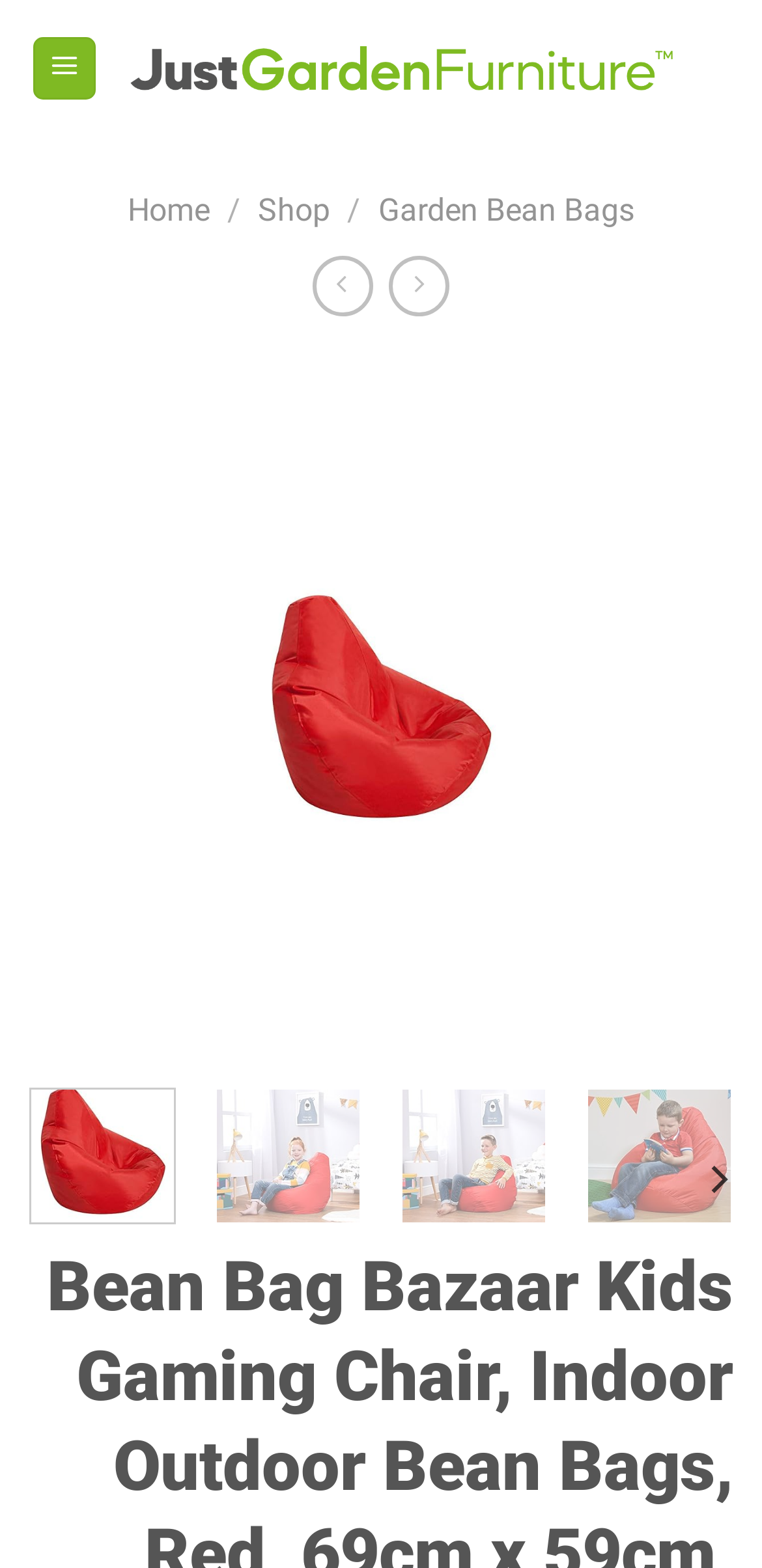Specify the bounding box coordinates for the region that must be clicked to perform the given instruction: "Go to the 'Home' page".

[0.168, 0.122, 0.275, 0.146]